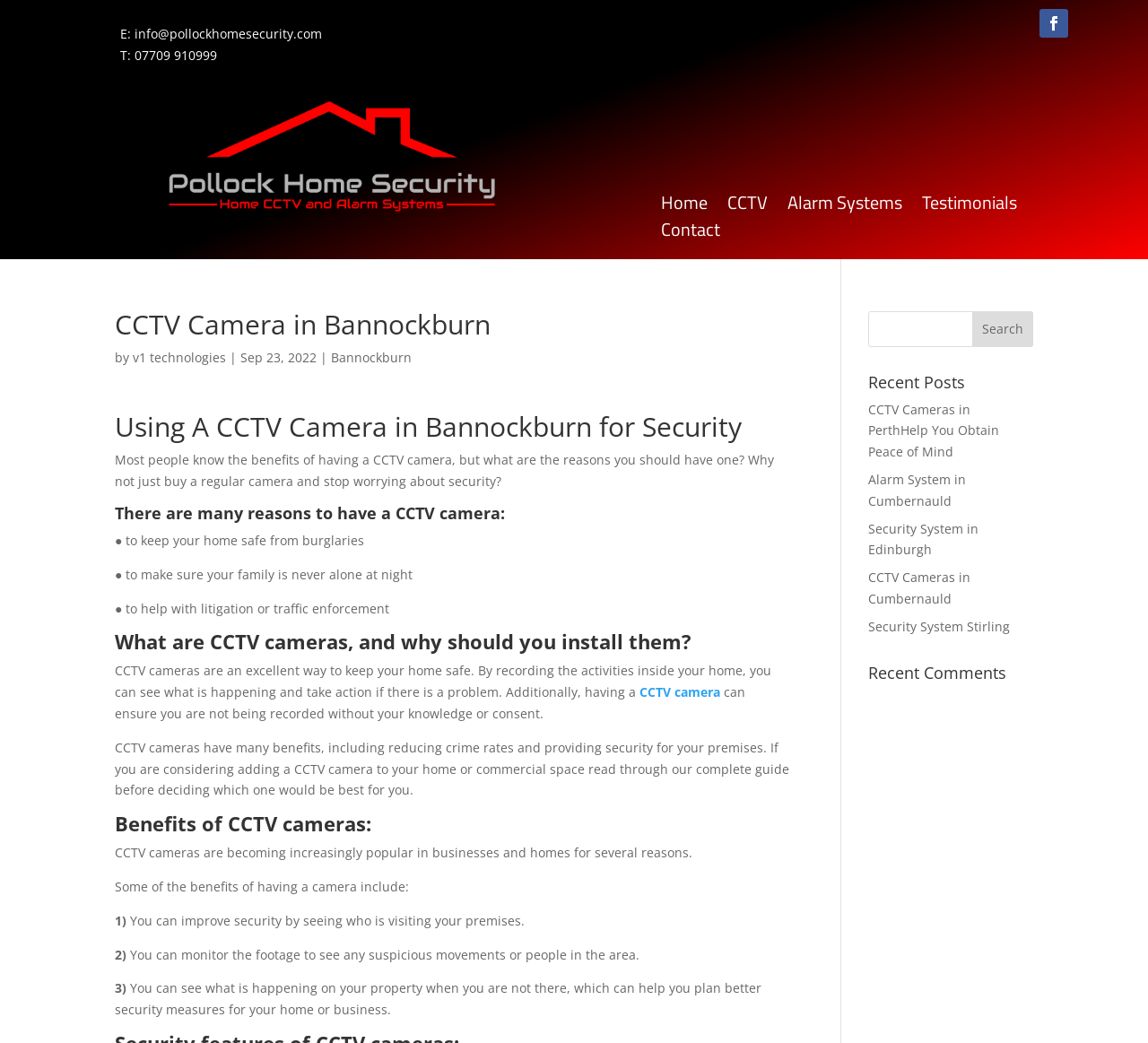Determine the bounding box coordinates of the region to click in order to accomplish the following instruction: "Search for CCTV cameras". Provide the coordinates as four float numbers between 0 and 1, specifically [left, top, right, bottom].

[0.847, 0.298, 0.9, 0.332]